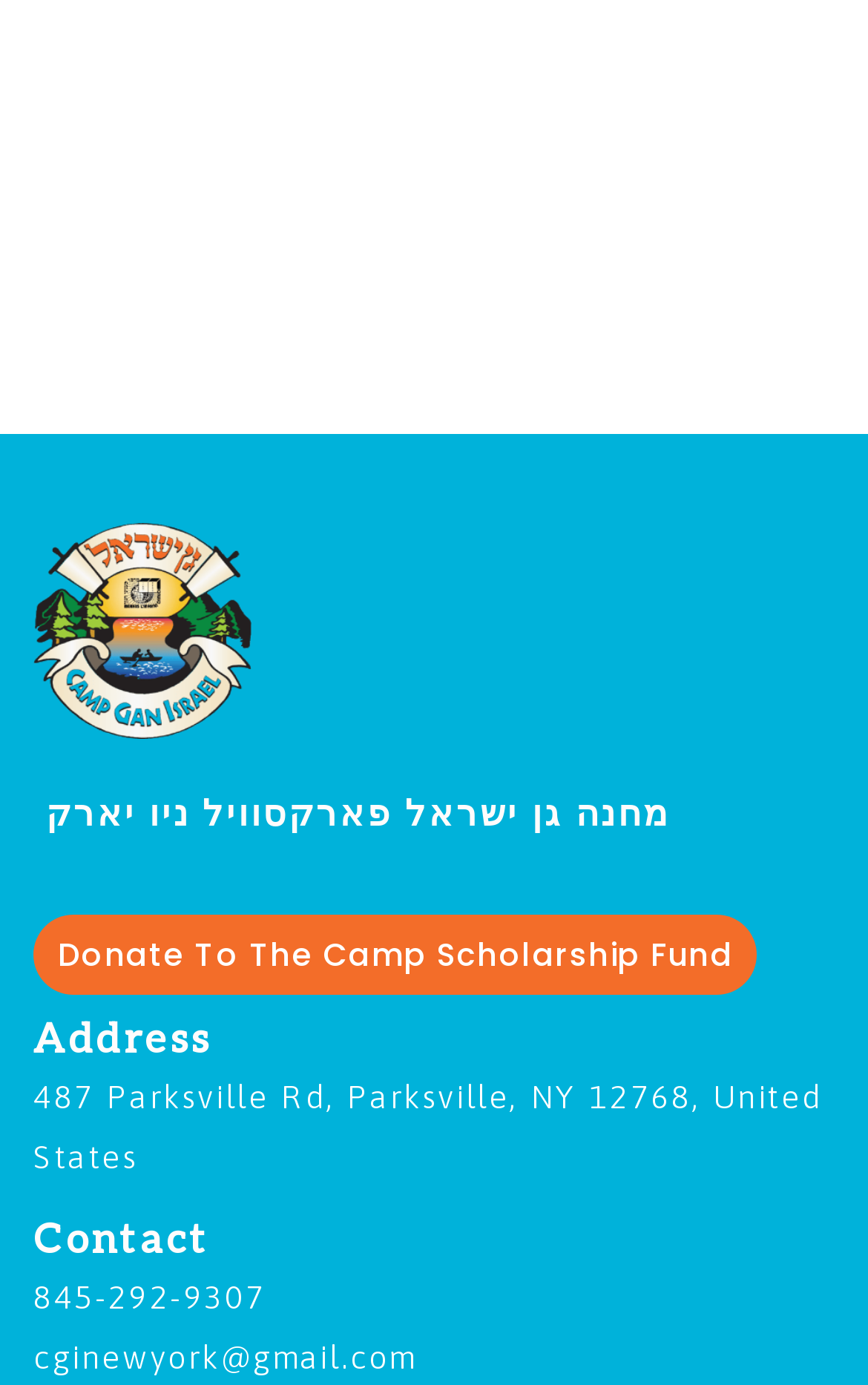Please provide a brief answer to the question using only one word or phrase: 
What is the address of the camp?

487 Parksville Rd, Parksville, NY 12768, United States